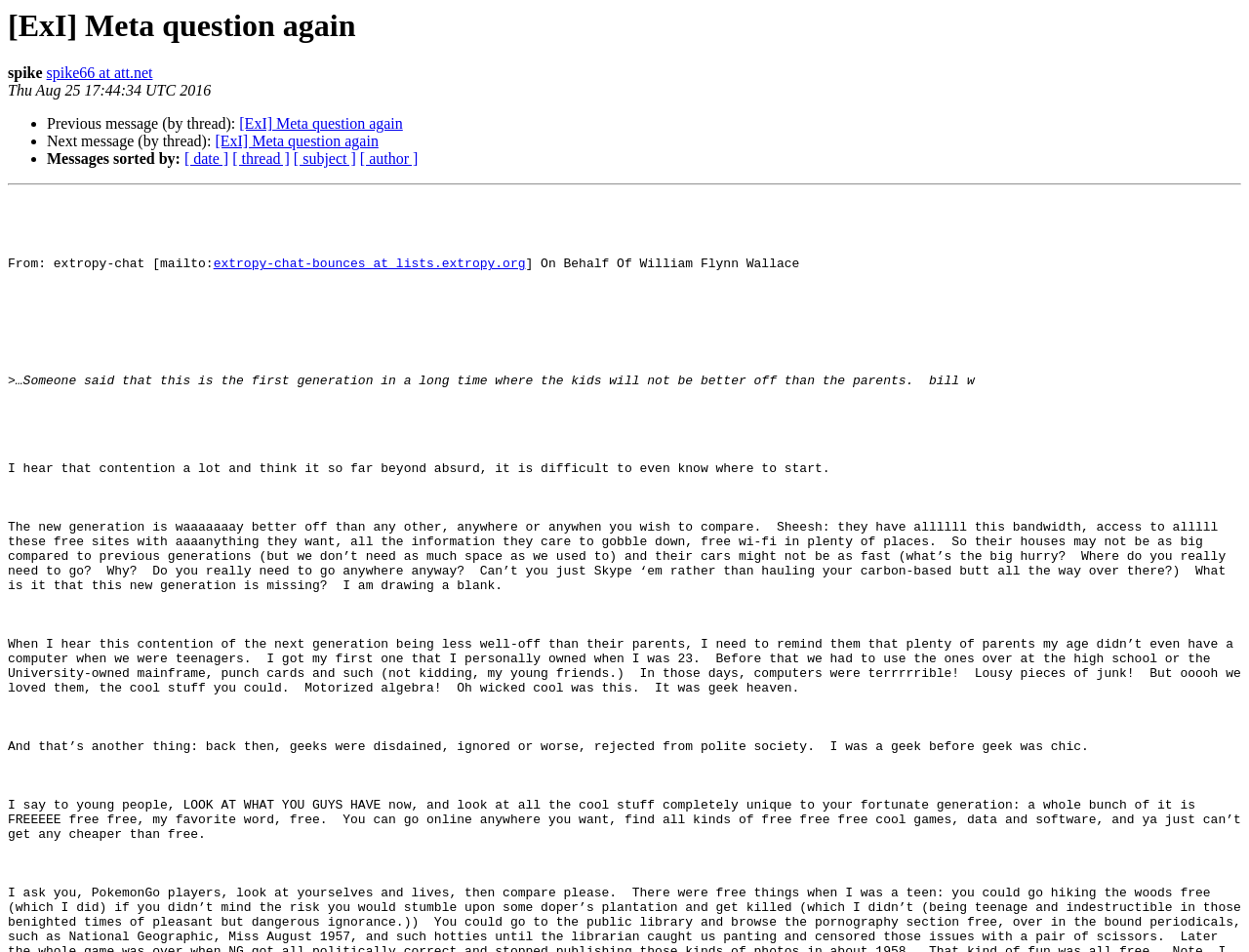What is the date of the email?
Please provide a full and detailed response to the question.

The date of the email can be found in the section above the 'From:' section, which displays the timestamp 'Thu Aug 25 17:44:34 UTC 2016'.